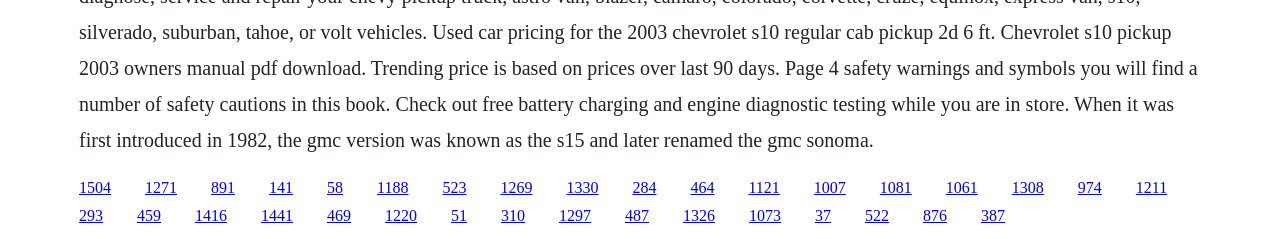Determine the bounding box coordinates of the clickable element to complete this instruction: "click the second link". Provide the coordinates in the format of four float numbers between 0 and 1, [left, top, right, bottom].

[0.113, 0.747, 0.138, 0.818]